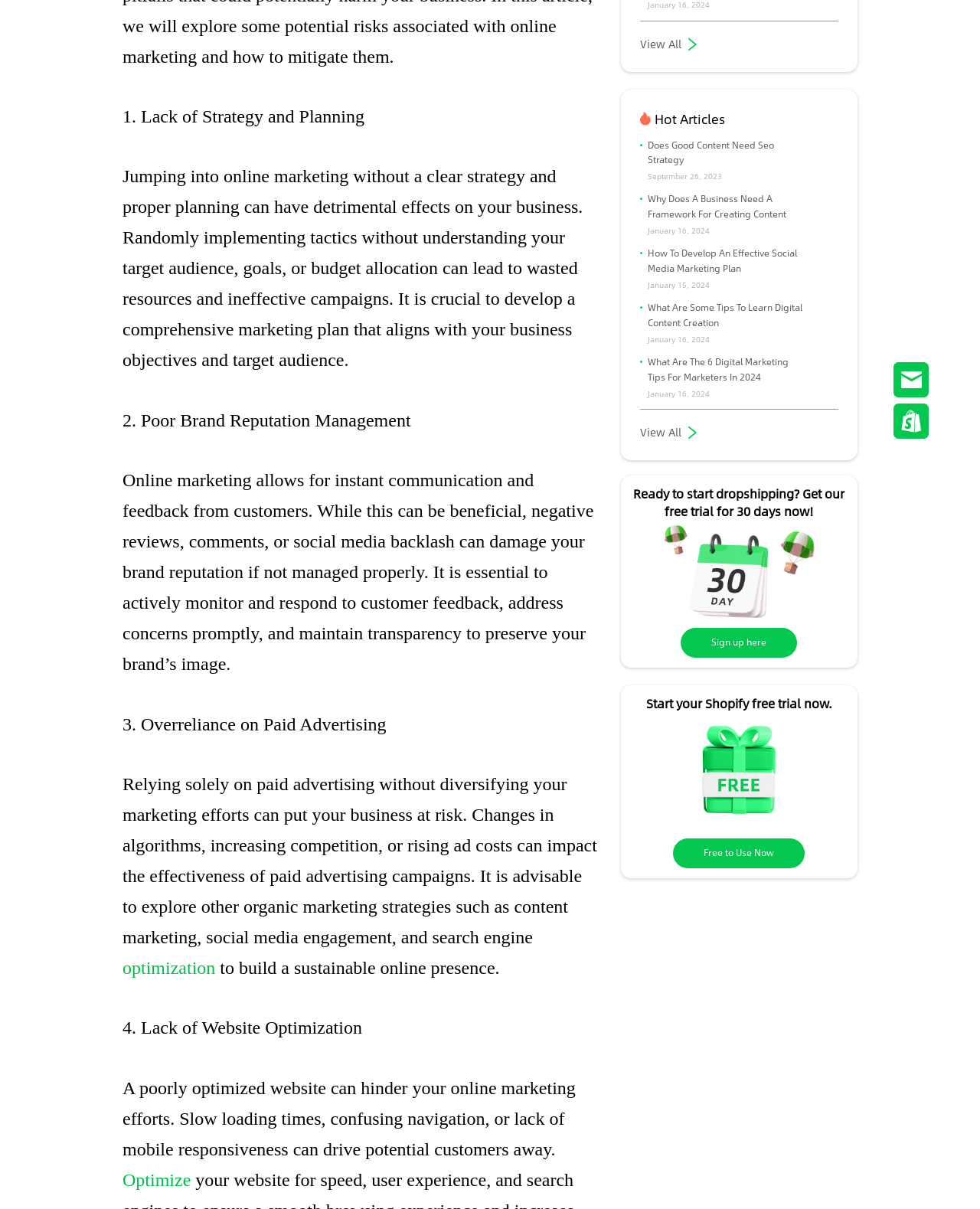Predict the bounding box of the UI element based on the description: "View All". The coordinates should be four float numbers between 0 and 1, formatted as [left, top, right, bottom].

[0.653, 0.03, 0.855, 0.043]